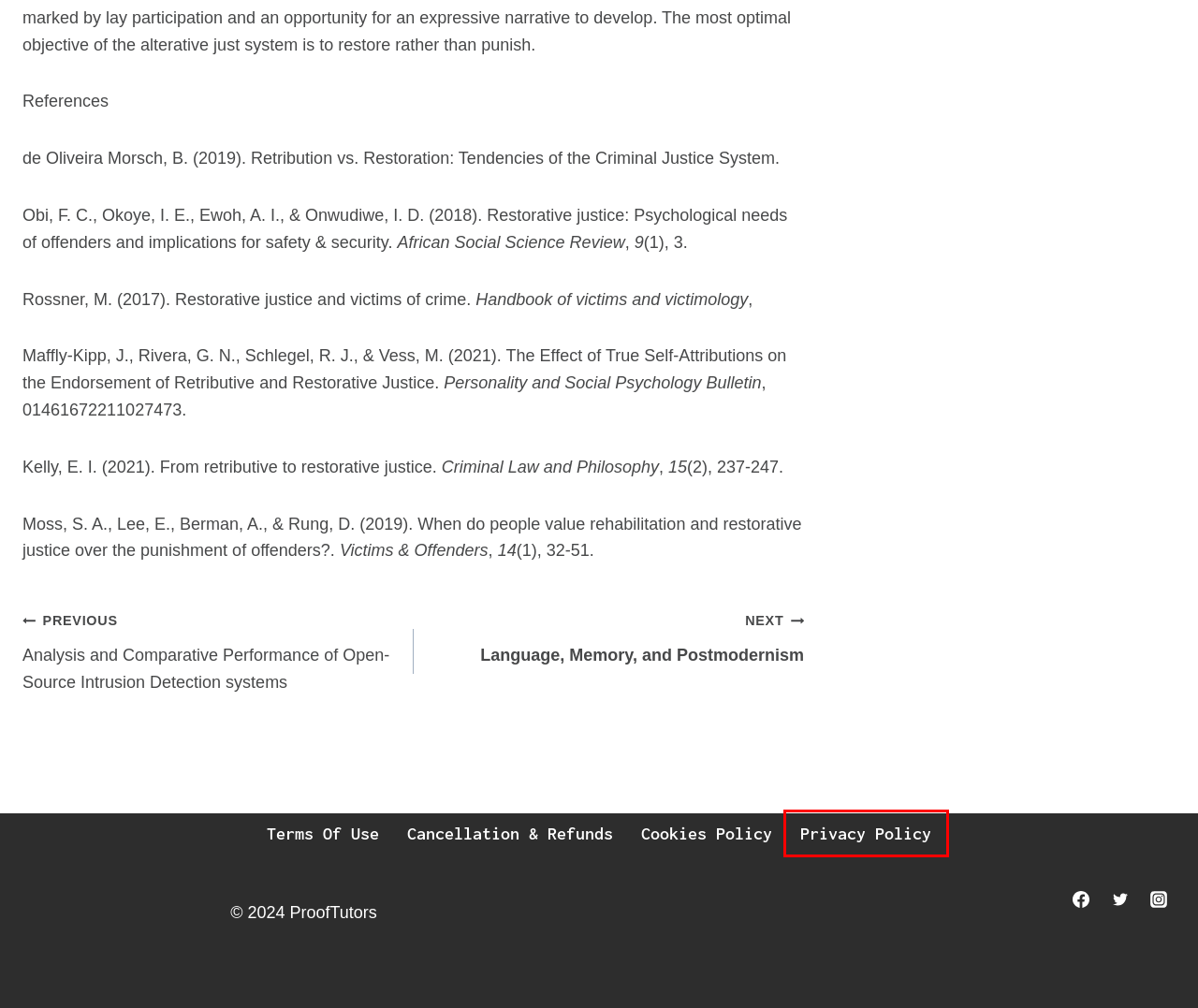Consider the screenshot of a webpage with a red bounding box around an element. Select the webpage description that best corresponds to the new page after clicking the element inside the red bounding box. Here are the candidates:
A. [Solved] Analysis and Comparative Performance of Open-Source Intrusion Detection systems
B. Privacy Policy - ProofTutors
C. Cancellation & Refunds: - ProofTutors
D. Terms of Use - ProofTutors
E. [Solved] Language, Memory, and Postmodernism
F. Cookies Policy - ProofTutors
G. Assignment Help - ProofTutors
H. ProofTutors The Most Reliable homework help service

B